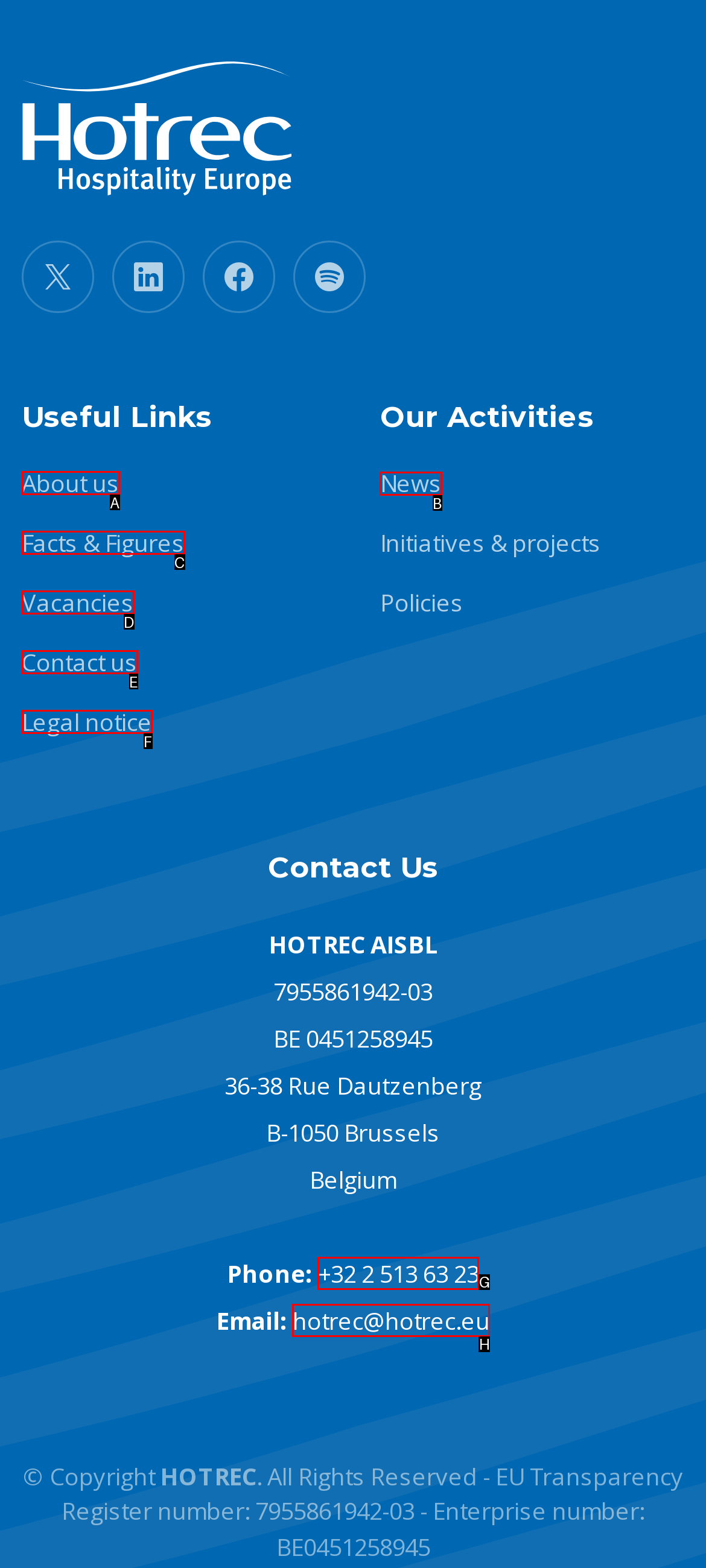Identify which lettered option to click to carry out the task: View News. Provide the letter as your answer.

B